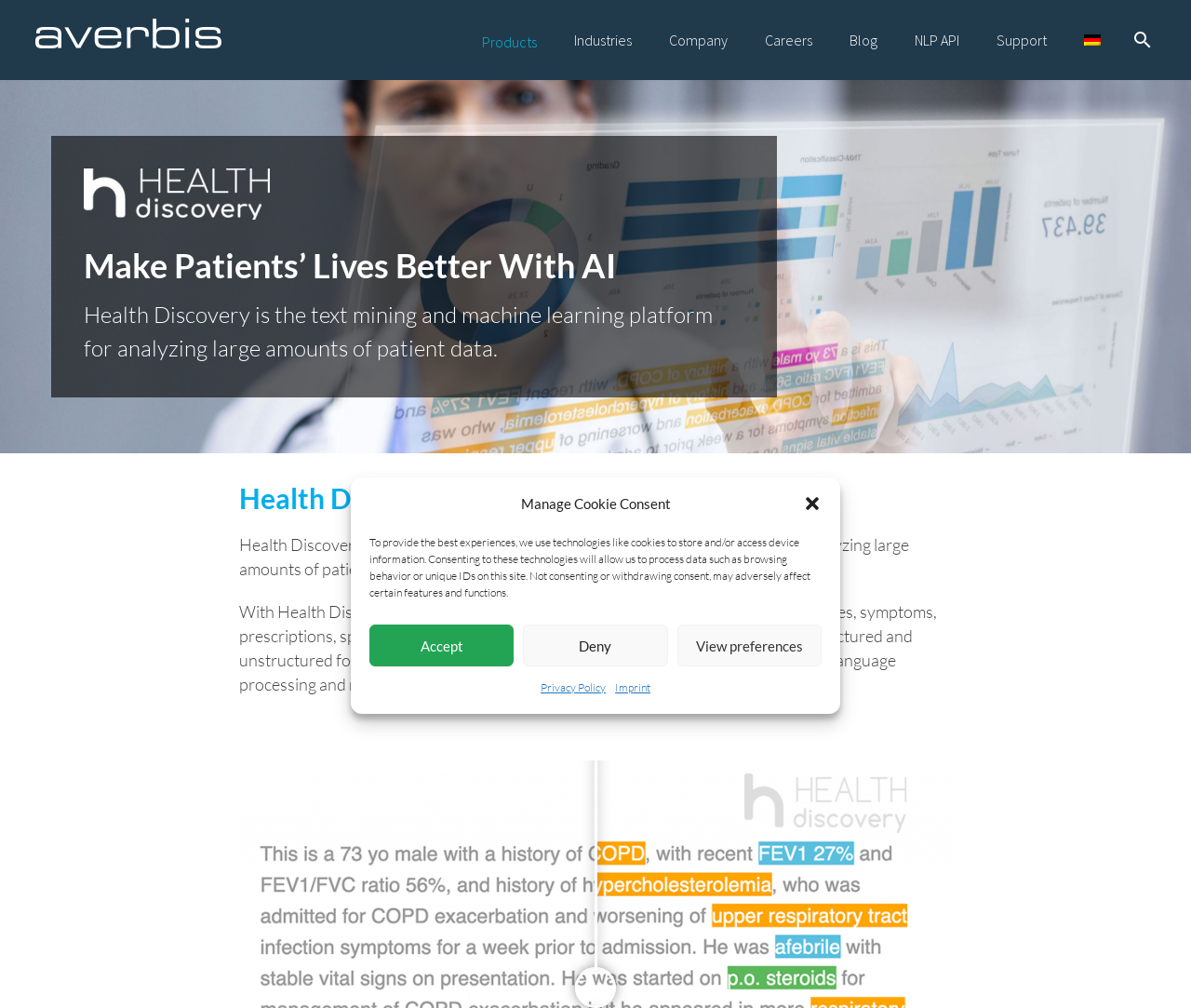What is the main heading of this webpage? Please extract and provide it.

Make Patients’ Lives Better With AI